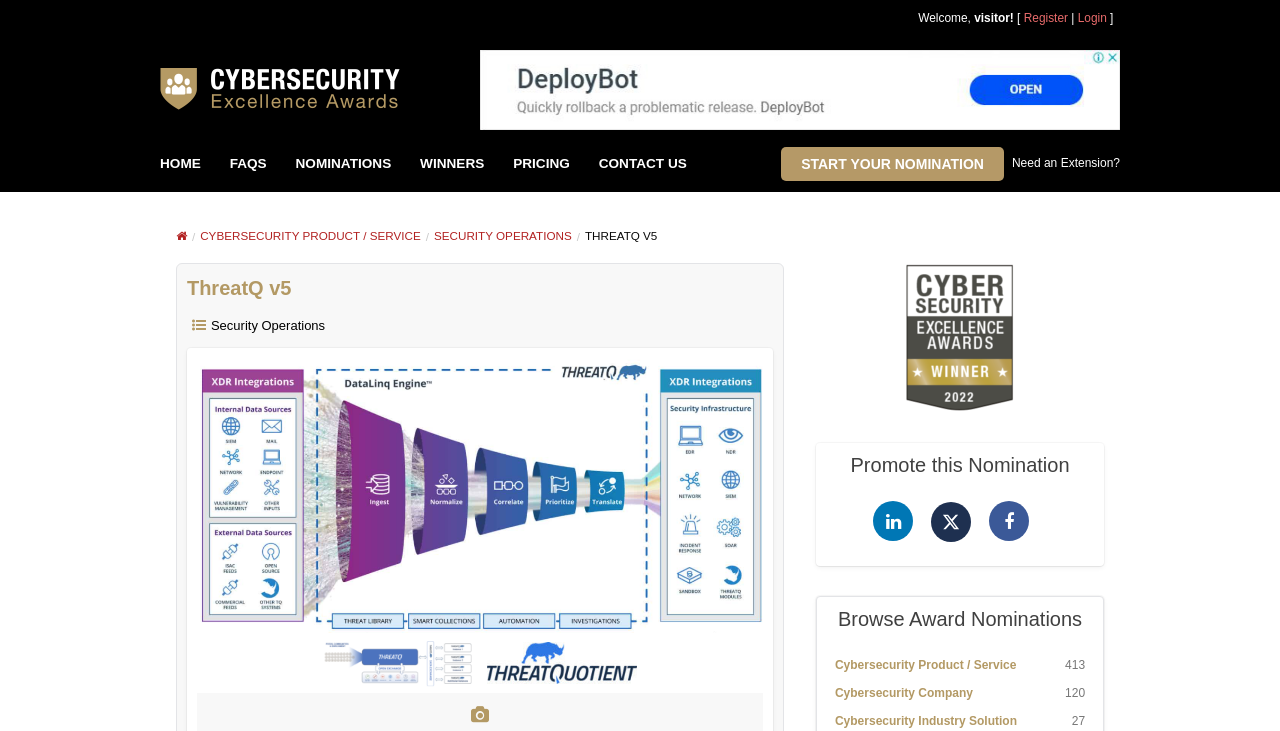Describe in detail what you see on the webpage.

The webpage appears to be a nomination page for the Cybersecurity Excellence Awards, with a focus on ThreatQ v5. At the top of the page, there is a logo image of Cybersecurity Excellence Awards, followed by a welcome message and options to register or log in.

Below the welcome message, there is a navigation menu with links to different sections, including HOME, FAQS, NOMINATIONS, WINNERS, PRICING, and CONTACT US. To the right of the navigation menu, there is a call-to-action button to start a nomination.

The main content of the page is divided into sections. The first section has a heading "ThreatQ v5" and describes the ThreatQ platform's DataLinq Engine and ThreatQ Data Exchange. This section includes an image of the ThreatQ platform and two other images.

The next section has a heading "Promote this Nomination" and includes three social media links to share the nomination. Below this section, there is a heading "Browse Award Nominations" with links to different categories, including Cybersecurity Product / Service and Cybersecurity Company.

Throughout the page, there are several images, including logos, icons, and graphics related to cybersecurity and the ThreatQ platform. The overall layout is organized, with clear headings and concise text, making it easy to navigate and understand the content.